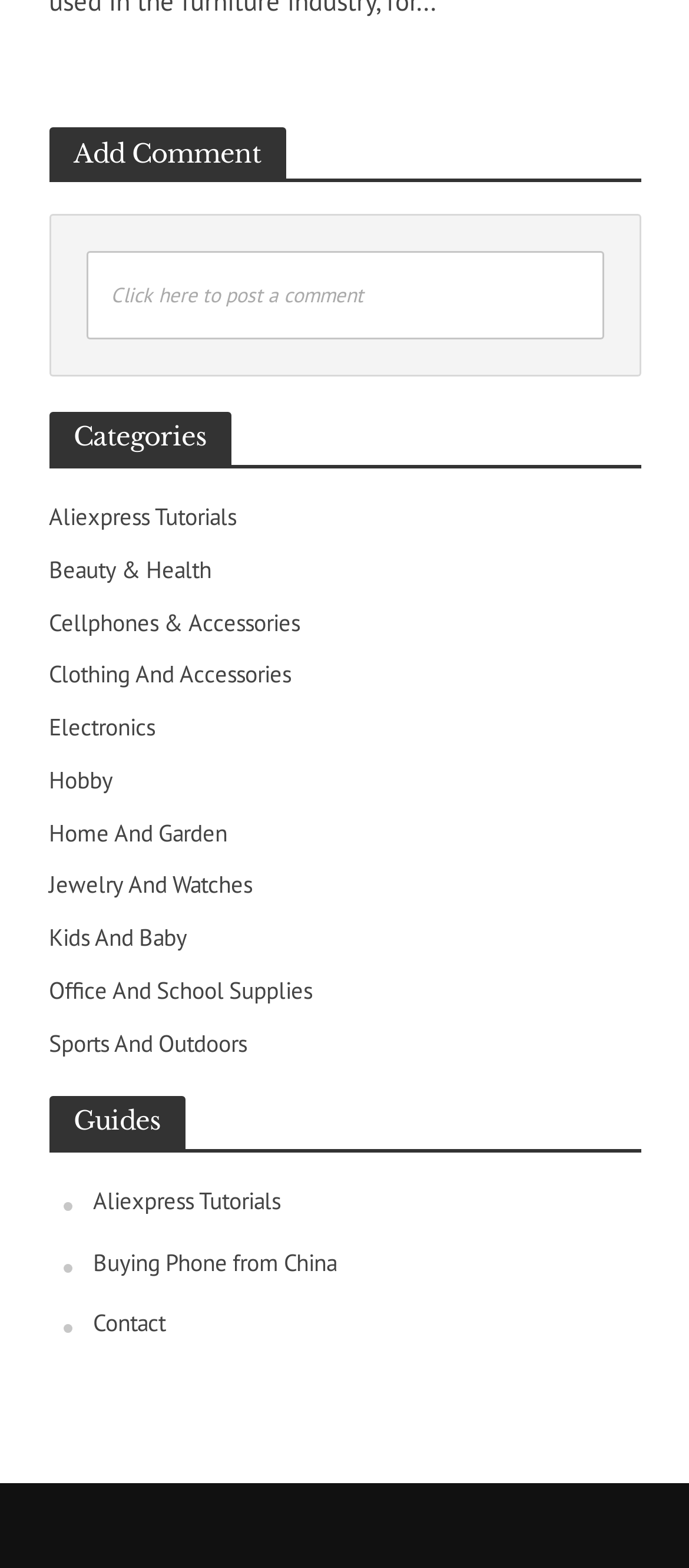How many headings are on the webpage?
Answer the question with detailed information derived from the image.

I counted the number of heading elements on the webpage and found that there are three: 'Add Comment', 'Categories', and 'Guides'.